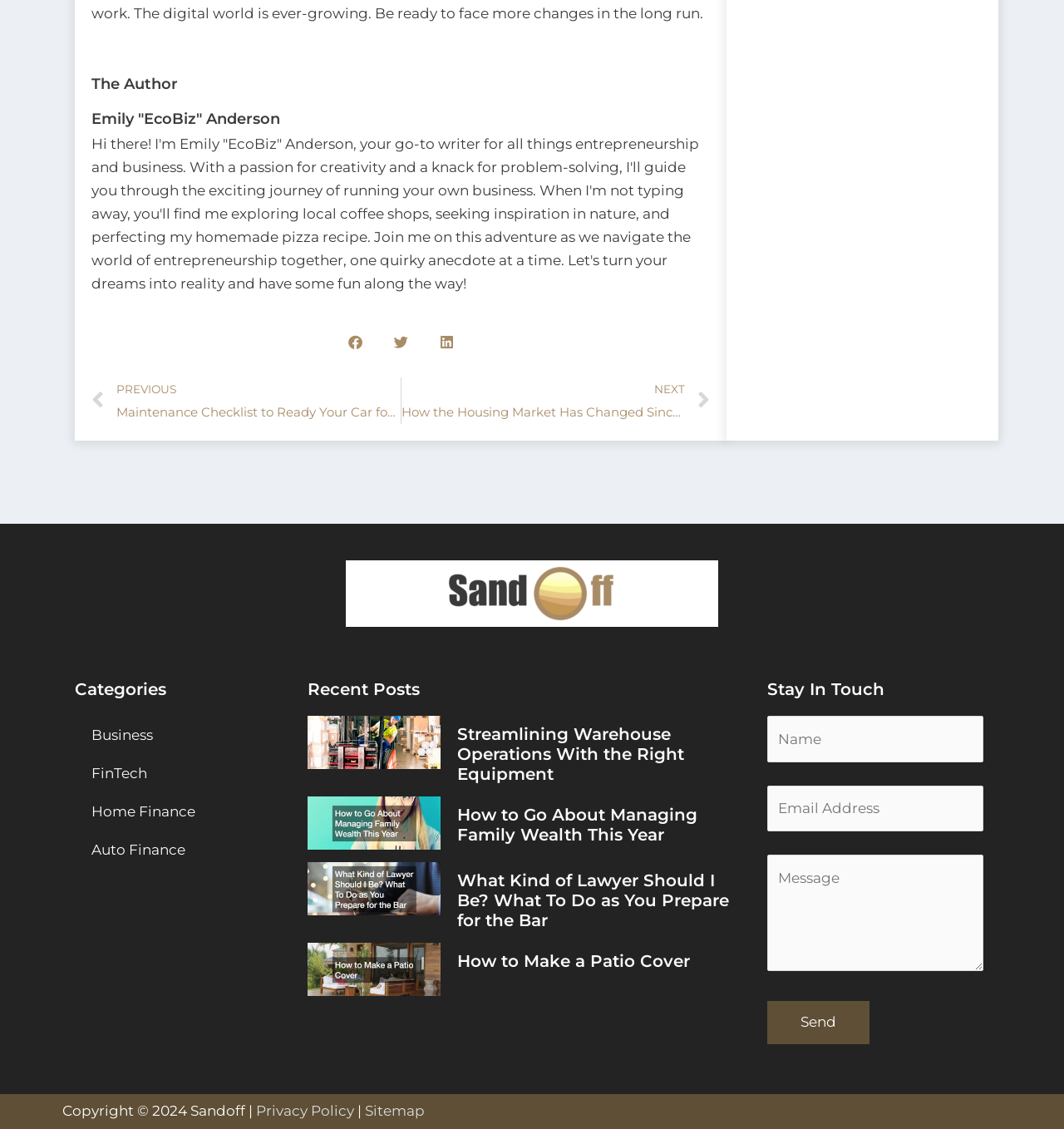Please identify the bounding box coordinates of the element that needs to be clicked to execute the following command: "Click on the 'Business' category link". Provide the bounding box using four float numbers between 0 and 1, formatted as [left, top, right, bottom].

[0.07, 0.634, 0.273, 0.668]